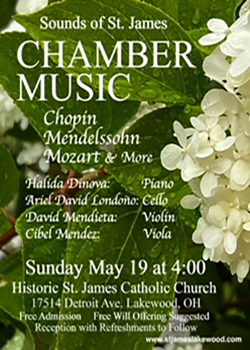Please give a one-word or short phrase response to the following question: 
Who is the pianist performing at the concert?

Halida Dinova